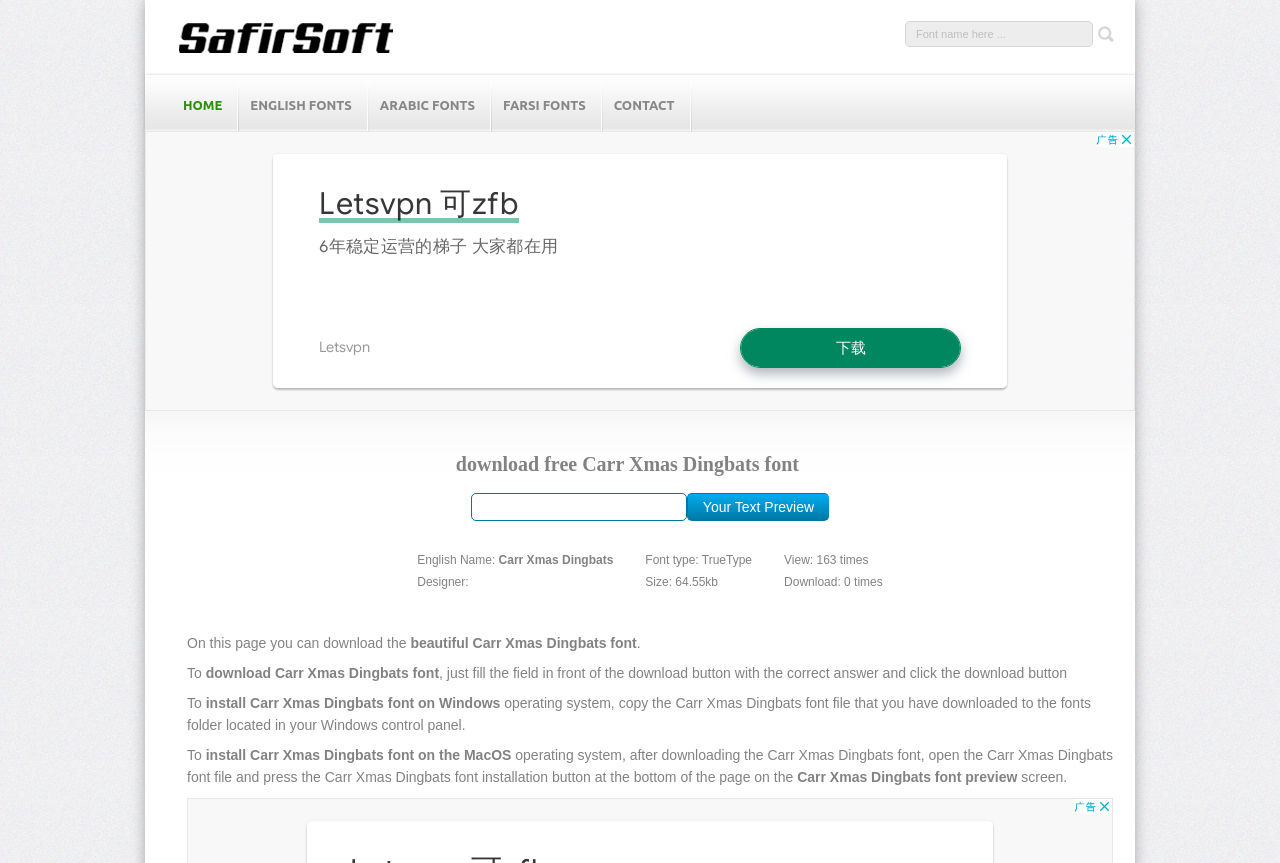What is the name of the font that can be downloaded?
Based on the image, respond with a single word or phrase.

Carr Xmas Dingbats